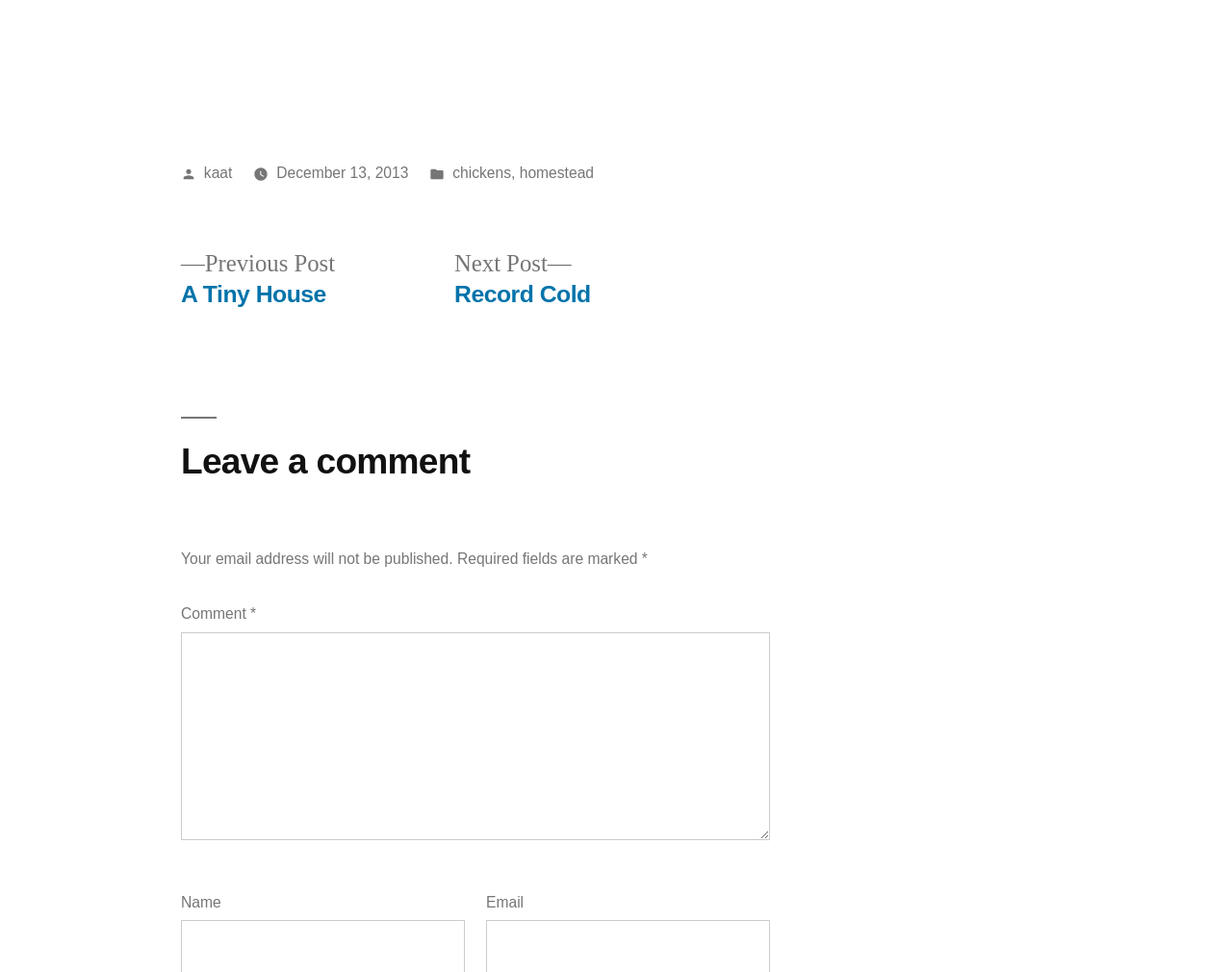Bounding box coordinates are specified in the format (top-left x, top-left y, bottom-right x, bottom-right y). All values are floating point numbers bounded between 0 and 1. Please provide the bounding box coordinate of the region this sentence describes: homestead

[0.422, 0.169, 0.482, 0.186]